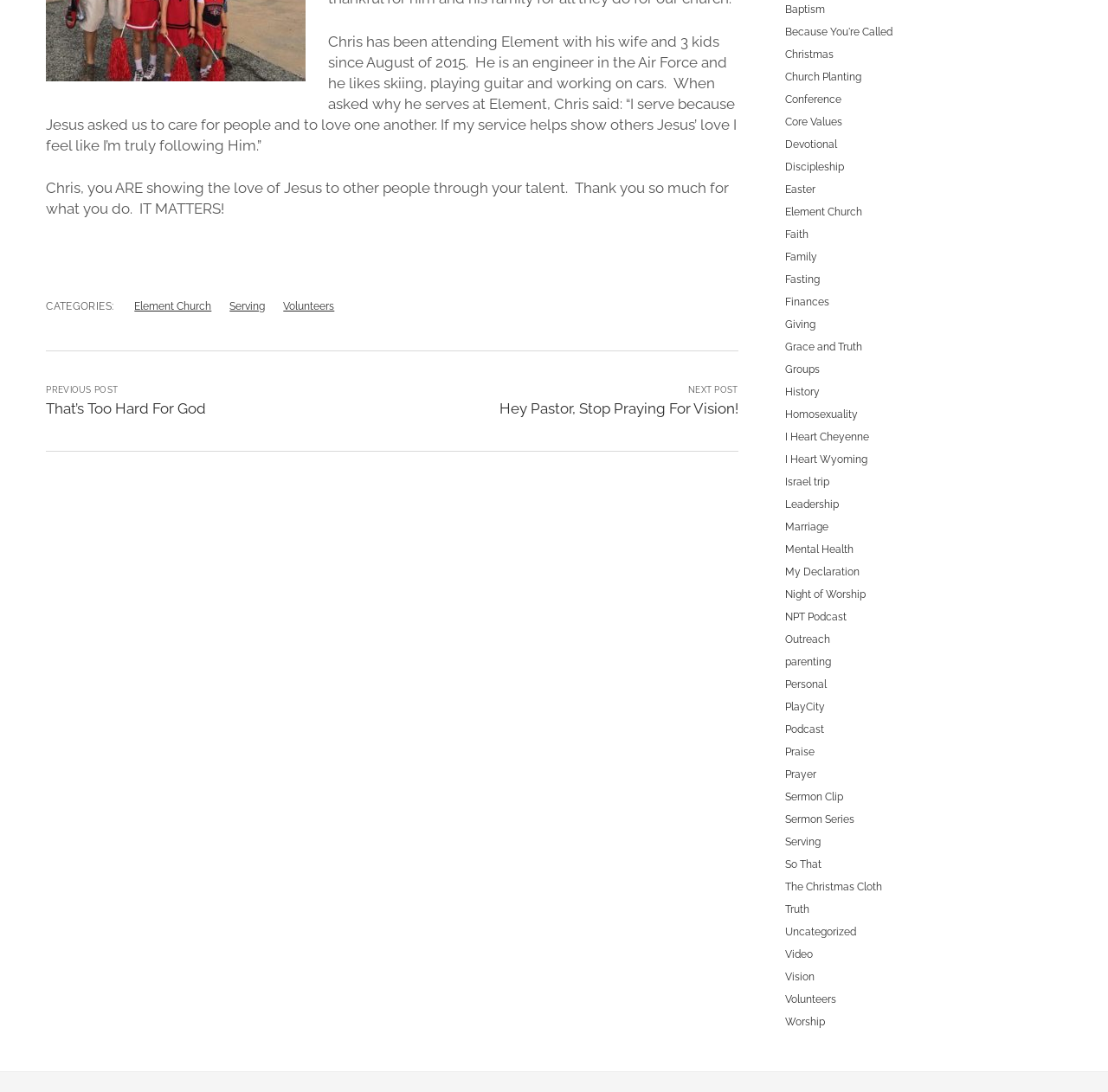What is the category of the post?
Using the image, provide a concise answer in one word or a short phrase.

Serving